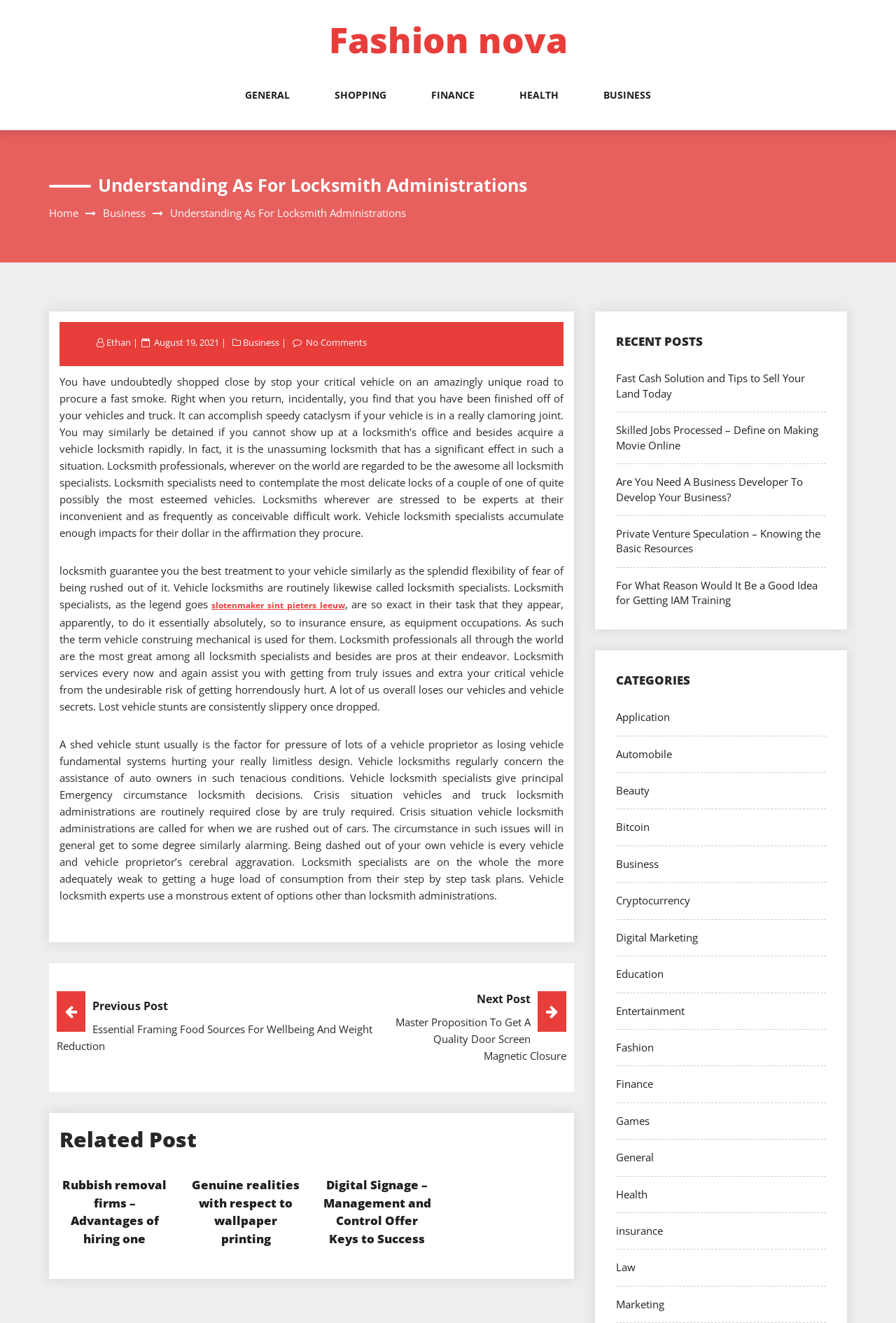Describe all the significant parts and information present on the webpage.

This webpage is about understanding locksmith administrations, with a focus on Fashion Nova. At the top, there is a heading "Fashion Nova" with a link to it. Below that, there are several links to different categories, including "GENERAL", "SHOPPING", "FINANCE", "HEALTH", and "BUSINESS".

The main content of the page is a blog post titled "Understanding As For Locksmith Administrations". The post is divided into several paragraphs, with a link to "Home" and "Business" at the top. The text discusses the importance of locksmiths in emergency situations, such as when you are locked out of your car. It highlights the skills and expertise of locksmiths, who can handle delicate locks and provide quick solutions.

To the right of the main content, there is a section with links to related posts, including "Rubbish removal firms – Advantages of hiring one", "Genuine realities with respect to wallpaper printing", and "Digital Signage – Management and Control Offer Keys to Success".

Below the main content, there is a section titled "RECENT POSTS" with links to several recent posts, including "Fast Cash Solution and Tips to Sell Your Land Today", "Skilled Jobs Processed – Define on Making Movie Online", and "Private Venture Speculation – Knowing the Basic Resources".

Finally, there is a section titled "CATEGORIES" with links to various categories, including "Application", "Automobile", "Beauty", "Bitcoin", and many others.